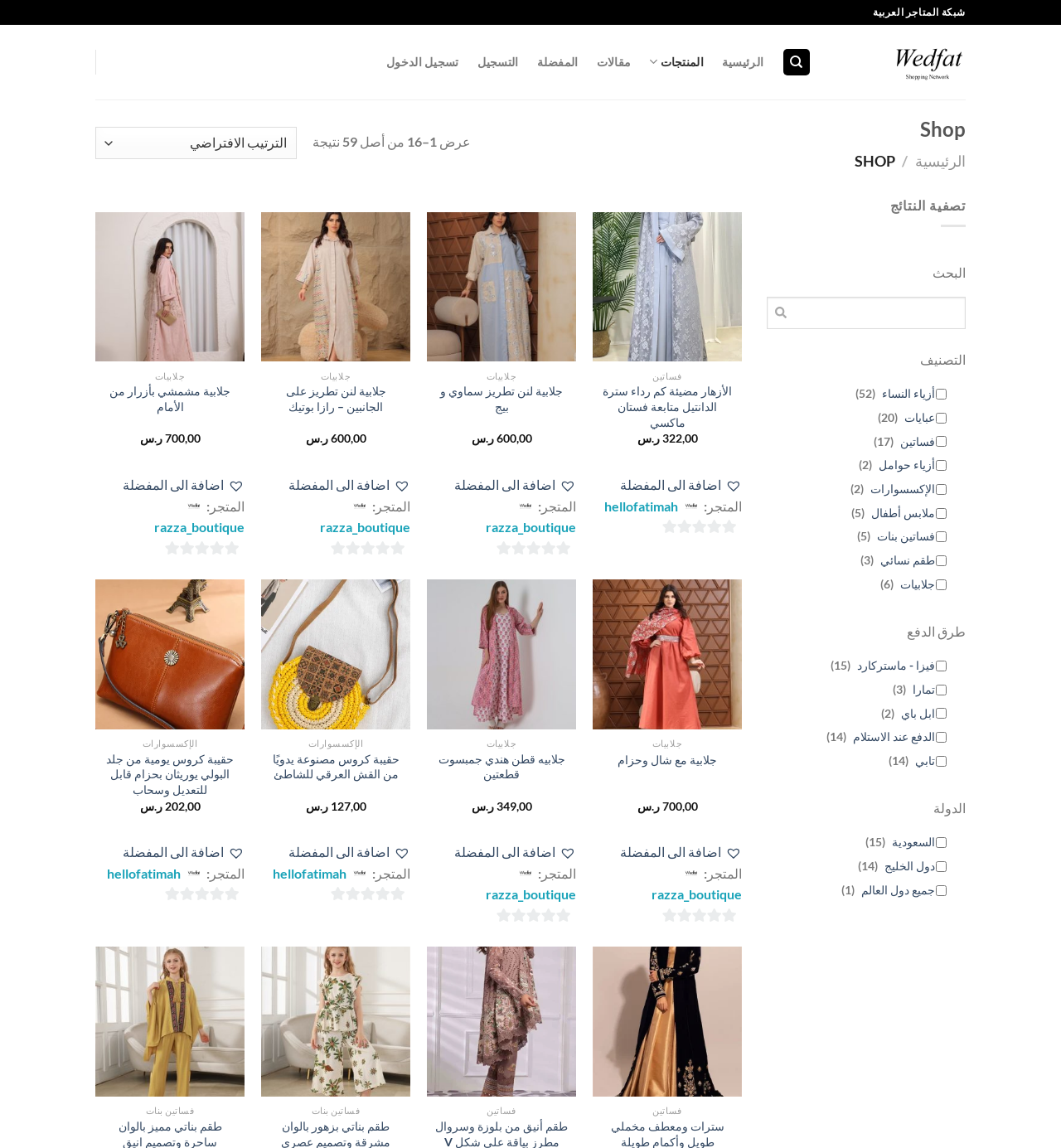Answer the following in one word or a short phrase: 
What is the category of the second product?

جلابيات